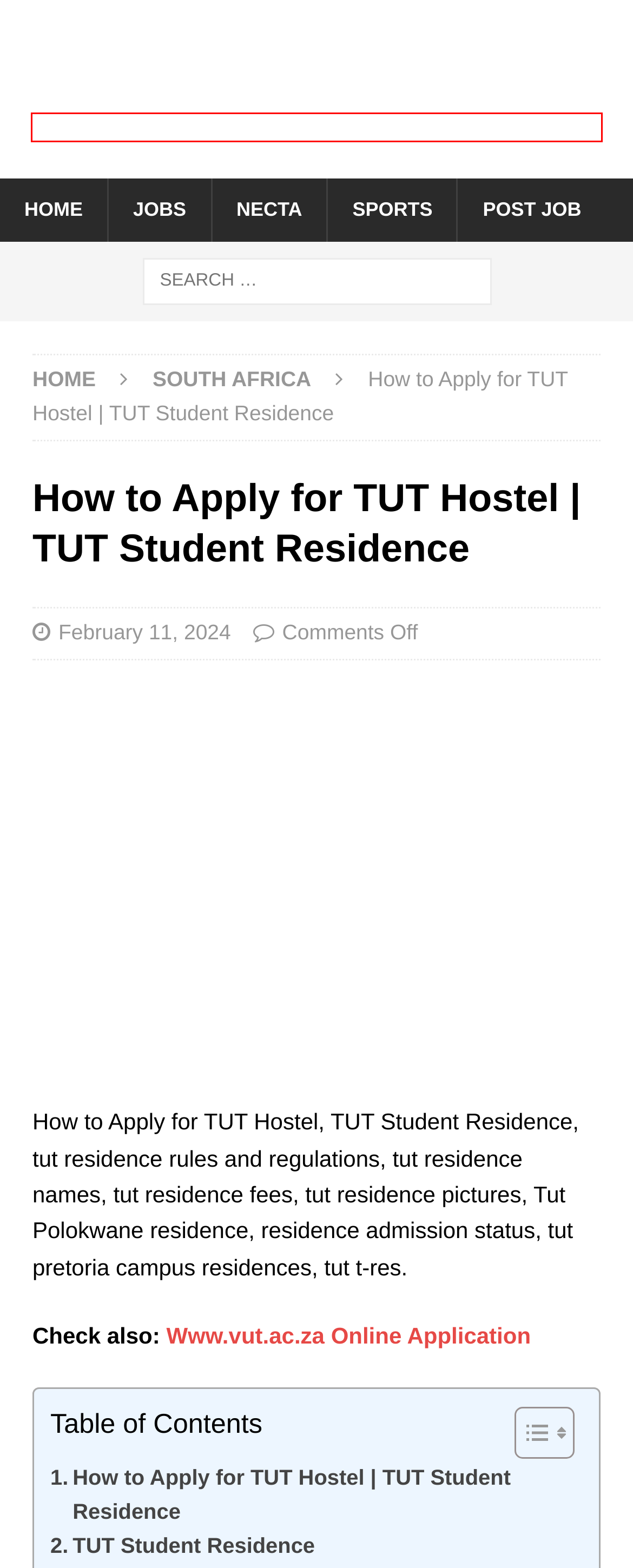Examine the screenshot of a webpage with a red bounding box around a UI element. Your task is to identify the webpage description that best corresponds to the new webpage after clicking the specified element. The given options are:
A. Contact us | Jobwikis
B. Necta | Jobwikis
C. Jobwikis
D. February 2024 | Jobwikis
E. Jobs - Ajira Portal | Ajira yako | Nafasi za kazi | ajira leo | Tamisemi
F. Post Job | Jobwikis
G. Watendaji wa Kijiji Vacancies at Geita District 2024
H. Sports | Jobwikis

C